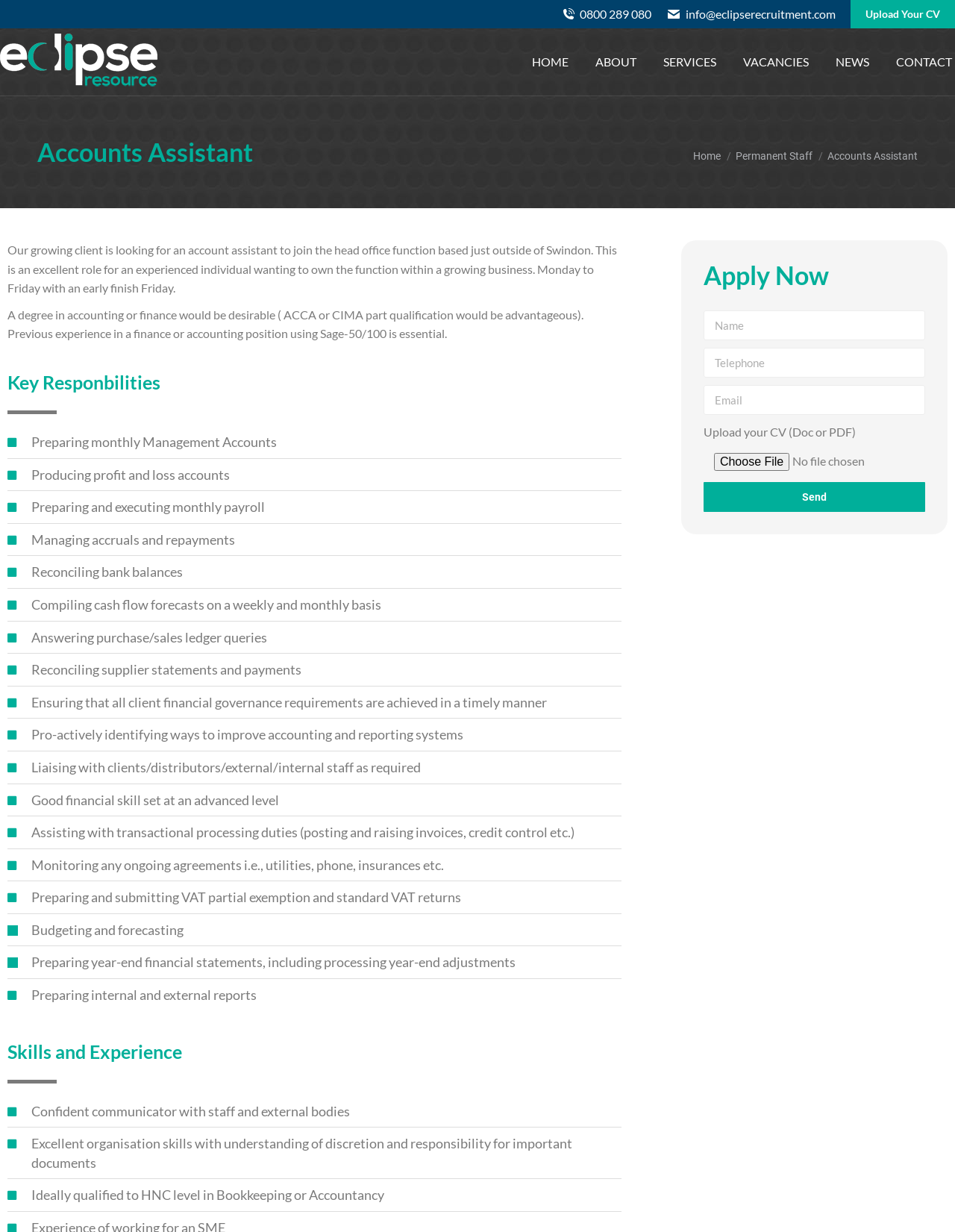Specify the bounding box coordinates (top-left x, top-left y, bottom-right x, bottom-right y) of the UI element in the screenshot that matches this description: parent_node: Eclipse Resource

[0.0, 0.027, 0.169, 0.074]